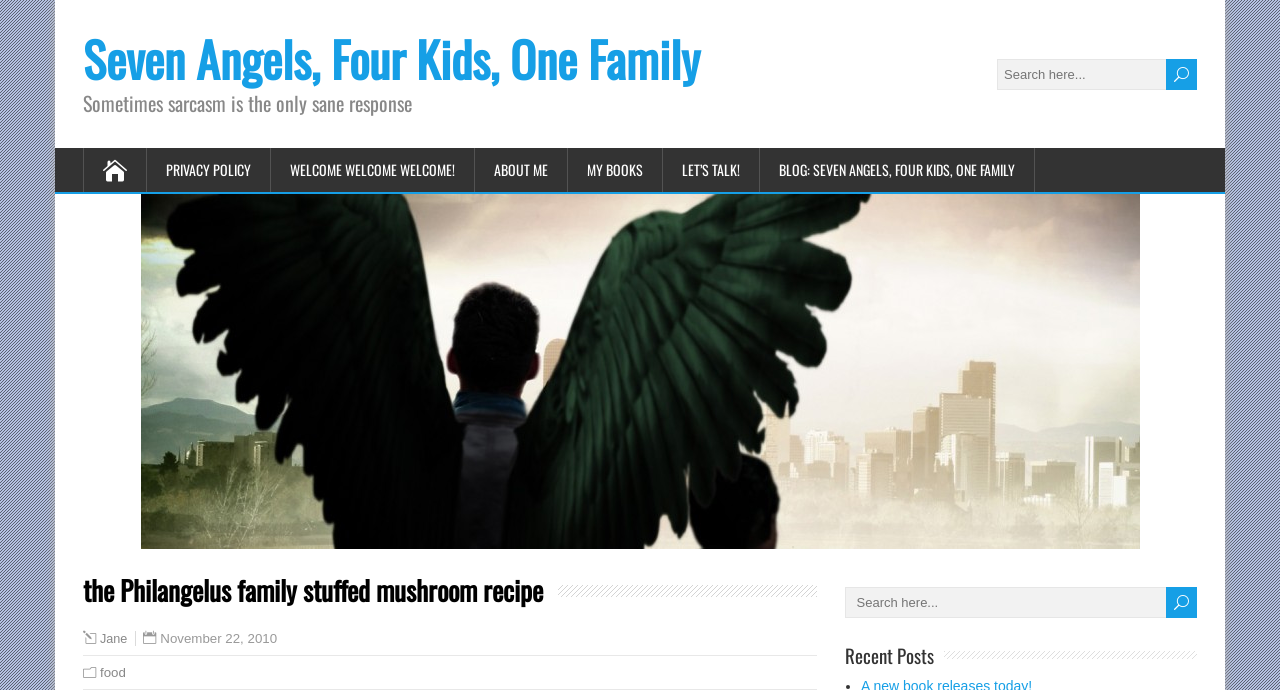What is the name of the blog?
Based on the screenshot, answer the question with a single word or phrase.

Seven Angels, Four Kids, One Family